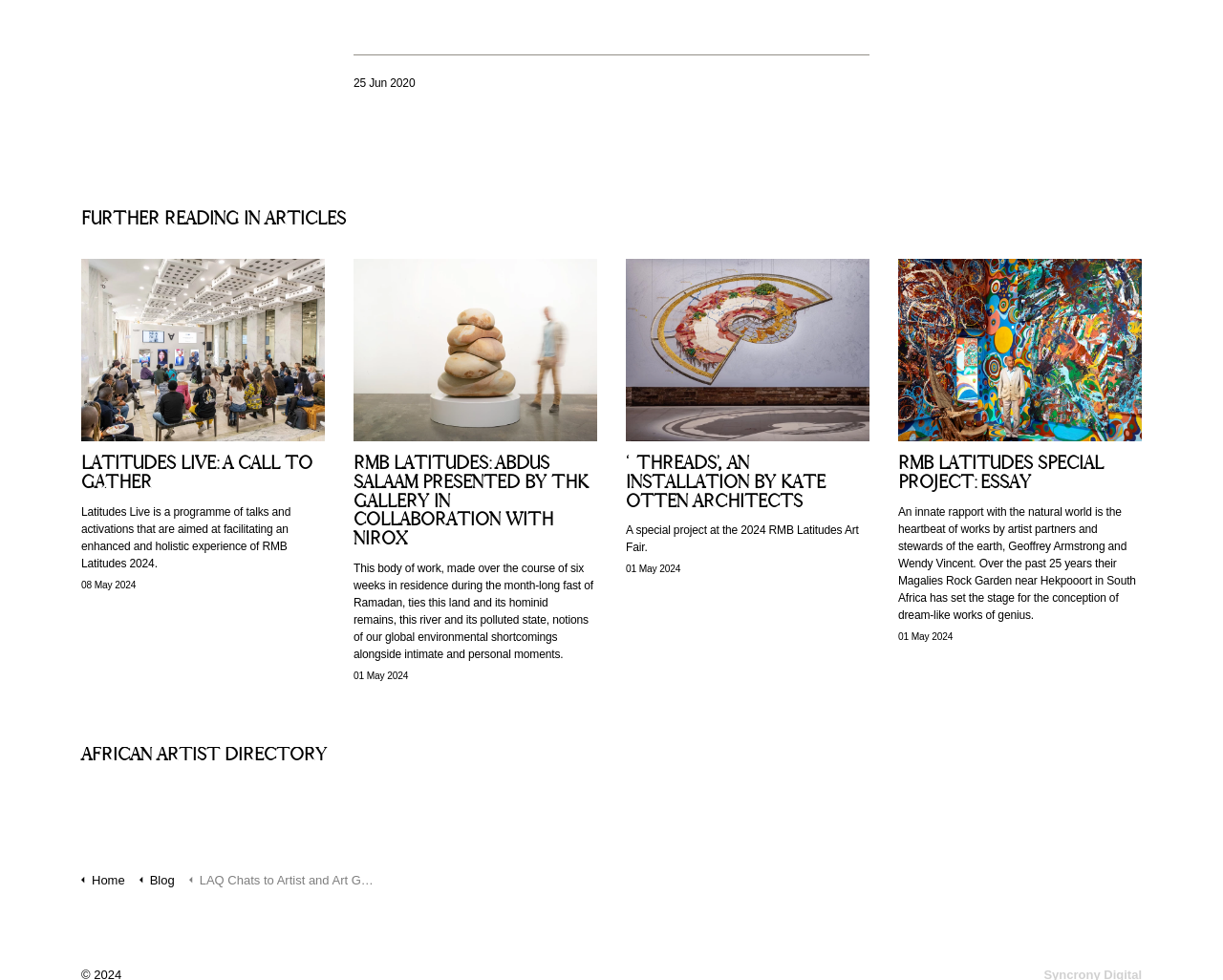Using the image as a reference, answer the following question in as much detail as possible:
What is the name of the directory mentioned in the webpage?

I found the answer by looking at the text associated with the 'AFRICAN ARTIST DIRECTORY' static text element, which mentions the name of the directory as 'African Artist Directory'.